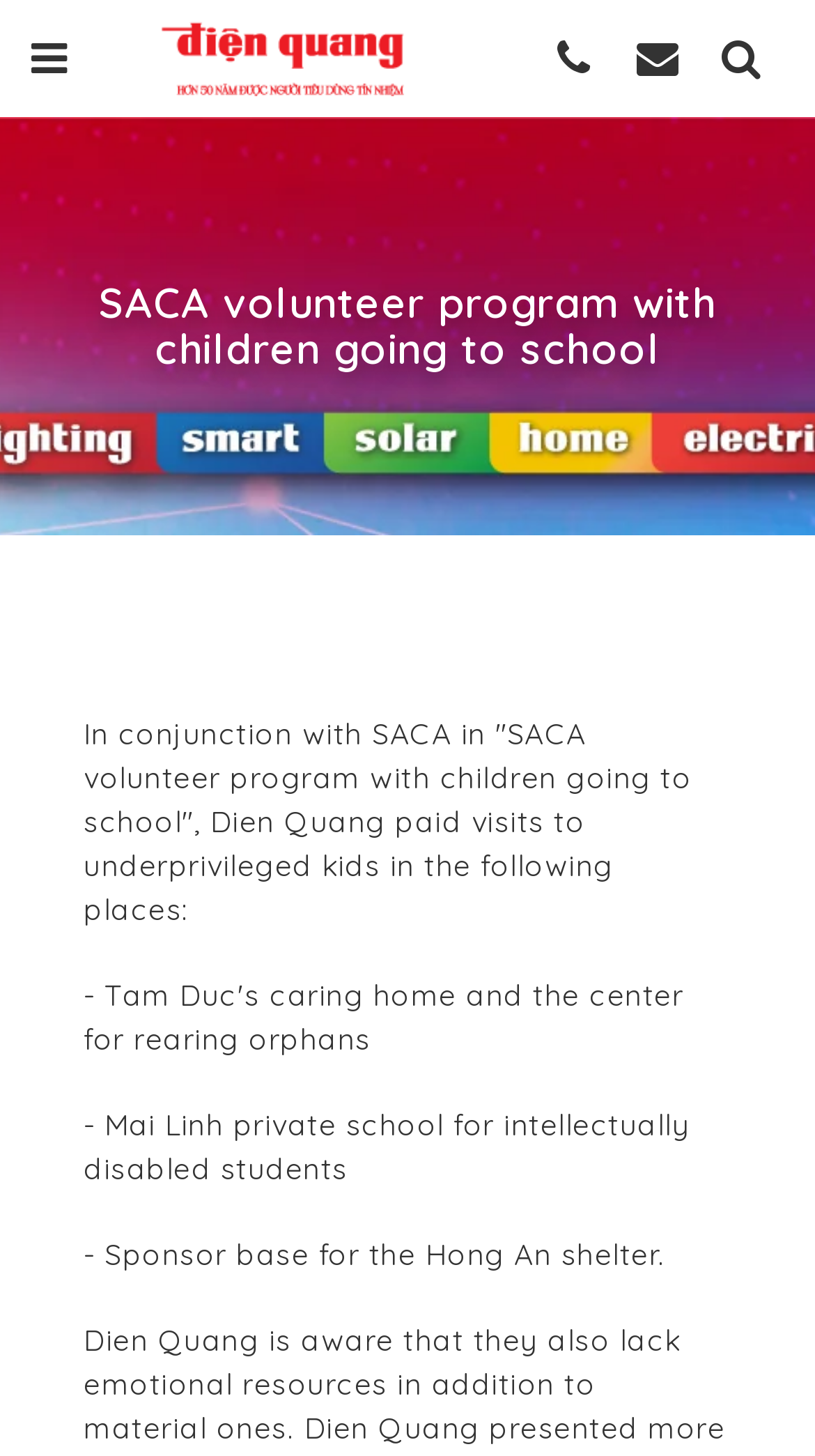Please find the bounding box for the UI component described as follows: "title="support"".

[0.756, 0.014, 0.859, 0.066]